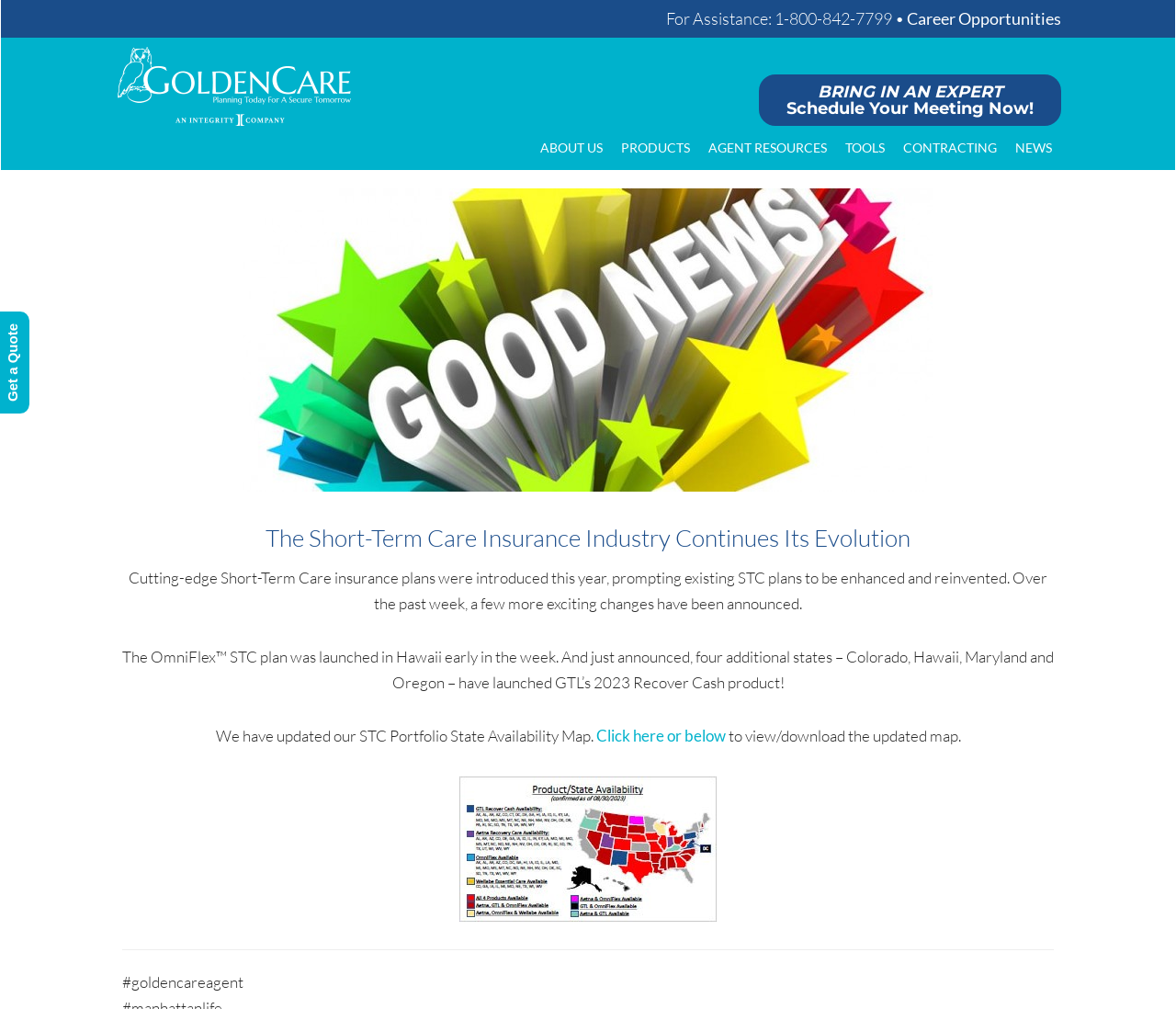Find the bounding box coordinates of the area to click in order to follow the instruction: "Schedule a meeting".

[0.669, 0.081, 0.879, 0.117]